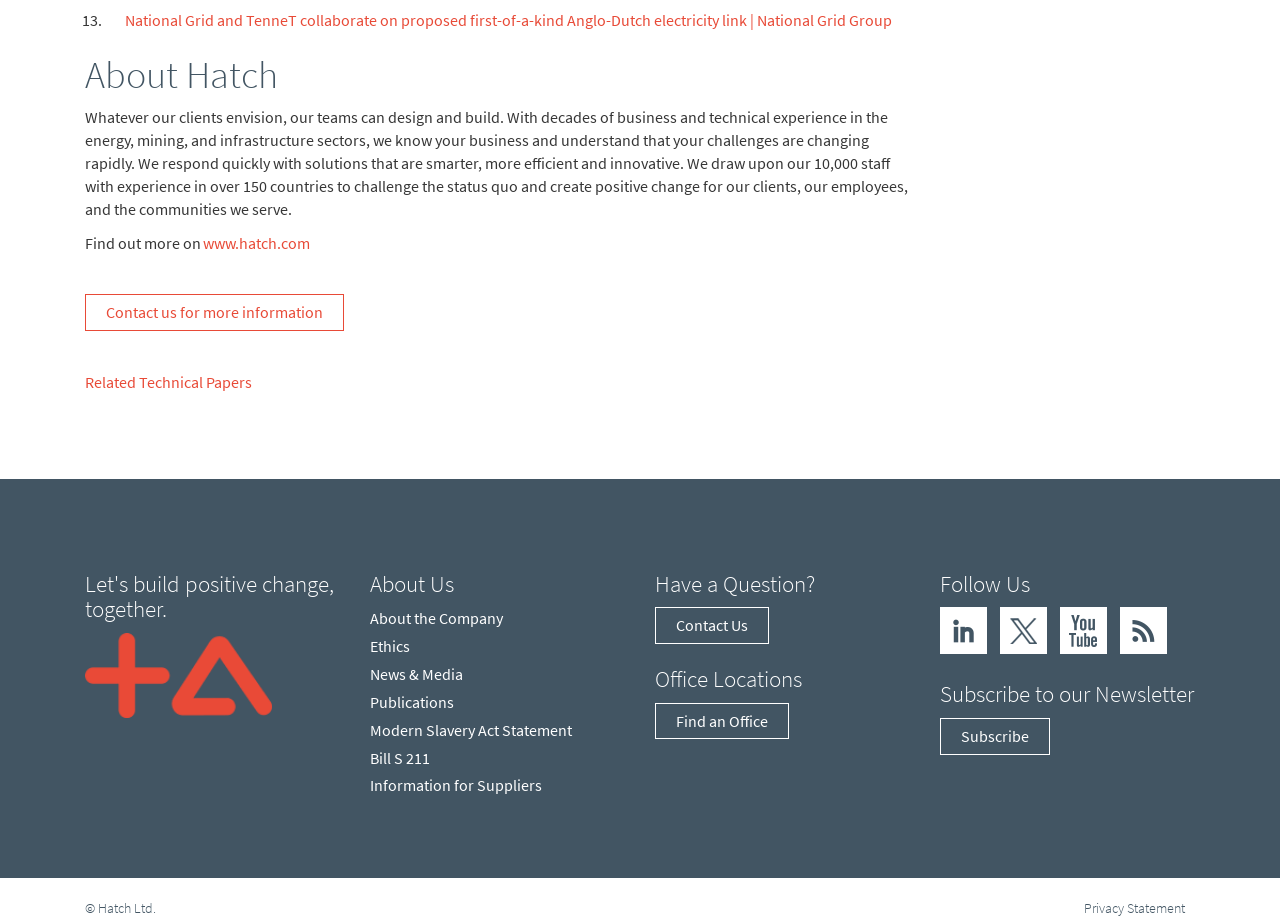Determine the bounding box for the described HTML element: "Contact us for more information". Ensure the coordinates are four float numbers between 0 and 1 in the format [left, top, right, bottom].

[0.066, 0.32, 0.269, 0.36]